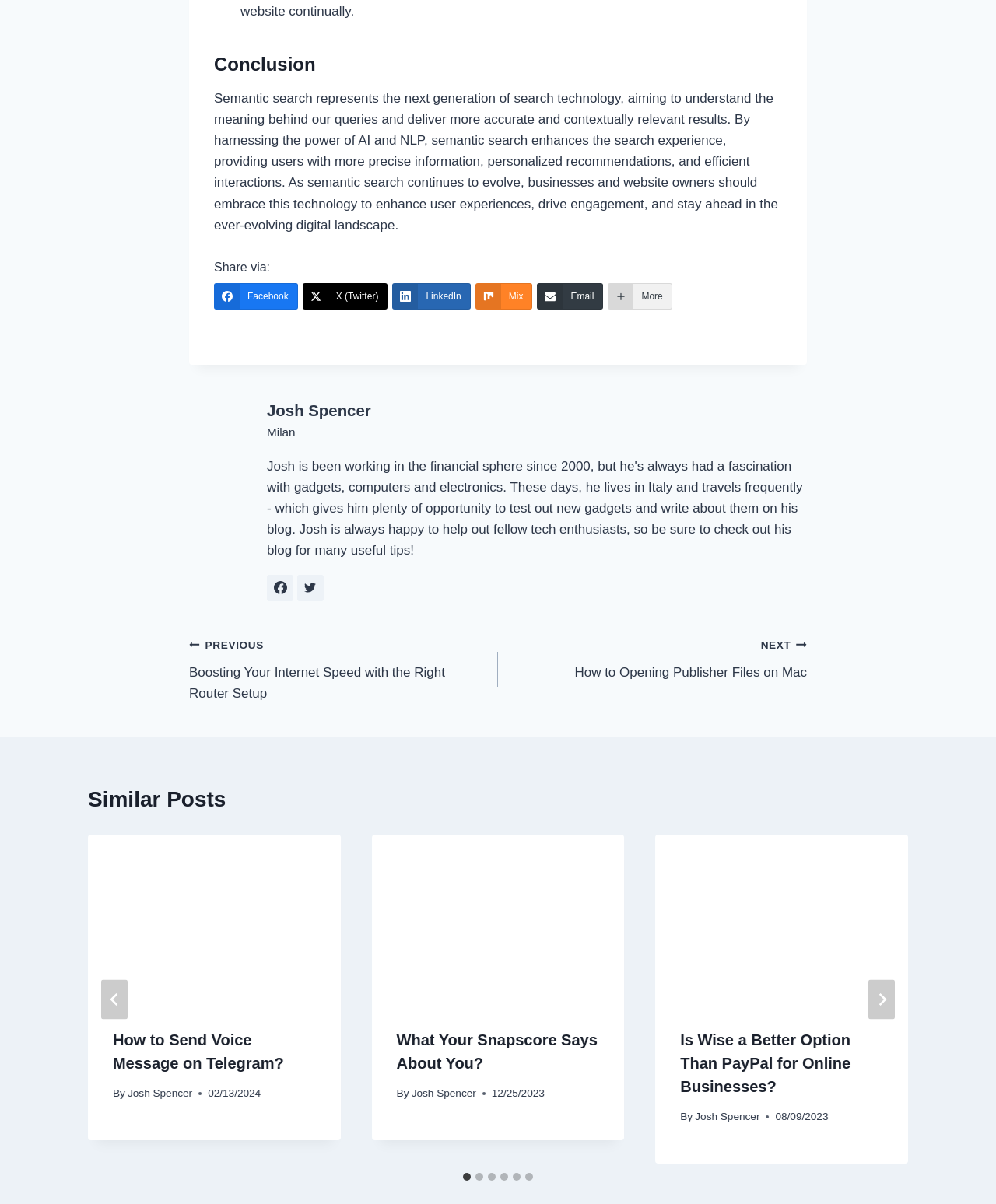Mark the bounding box of the element that matches the following description: "aria-label="Go to last slide"".

[0.102, 0.813, 0.128, 0.846]